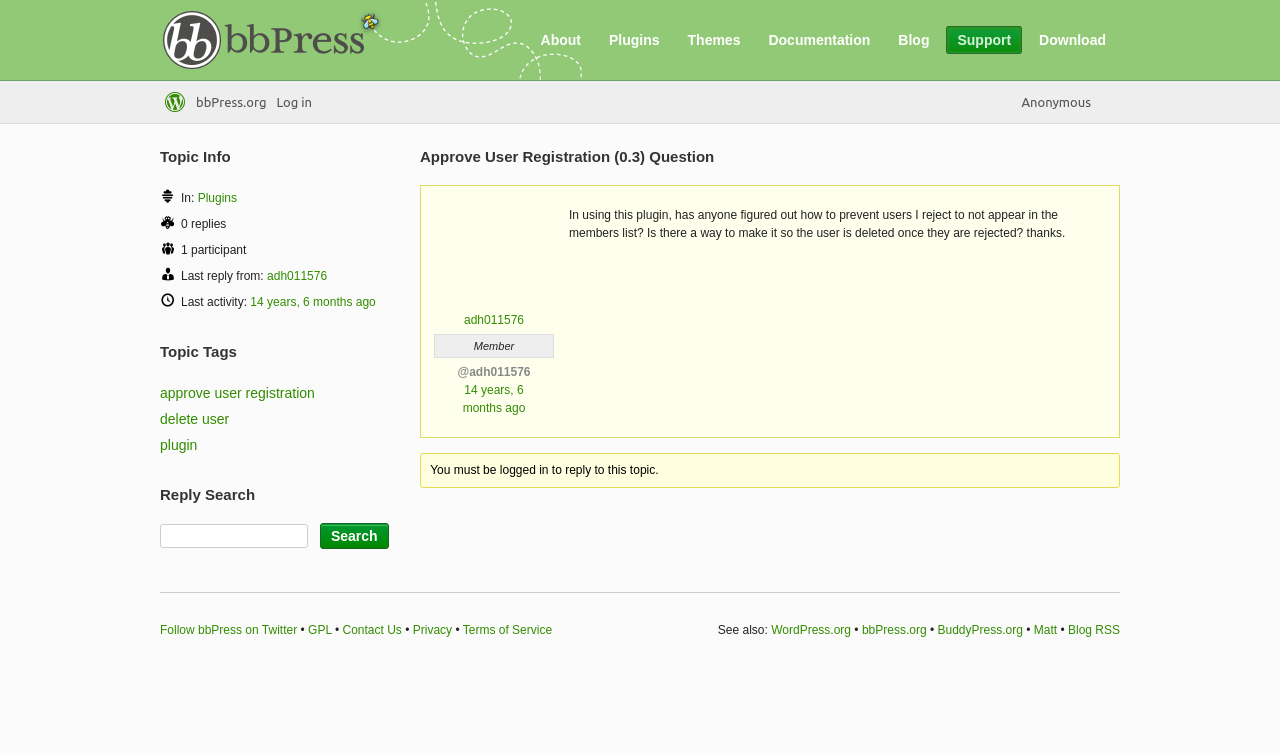What is the topic of this discussion?
Provide a detailed and extensive answer to the question.

The topic of this discussion is 'Approve User Registration' as indicated by the heading 'Approve User Registration (0.3) Question' on the webpage.